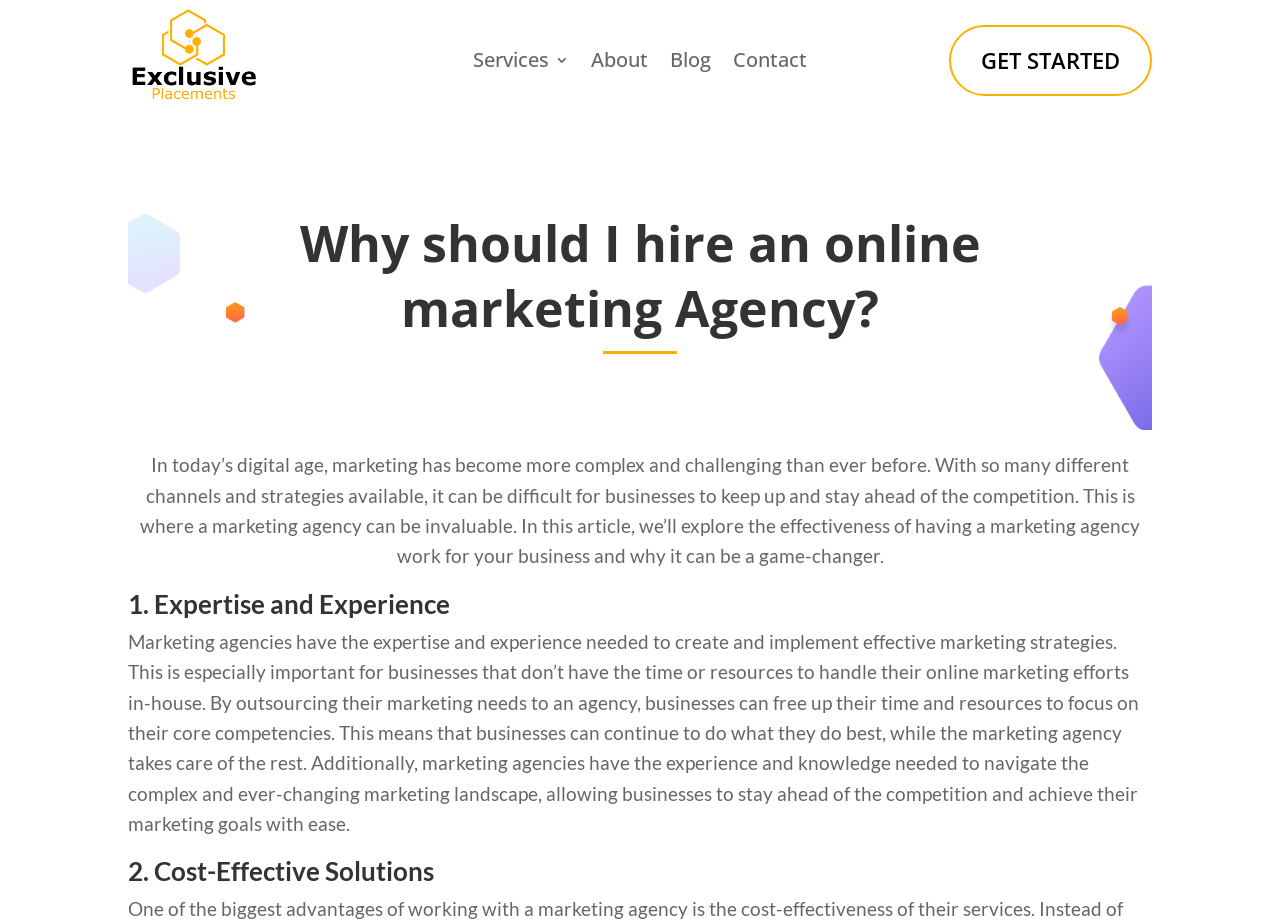Using the provided element description: "GET STARTED", determine the bounding box coordinates of the corresponding UI element in the screenshot.

[0.741, 0.027, 0.9, 0.105]